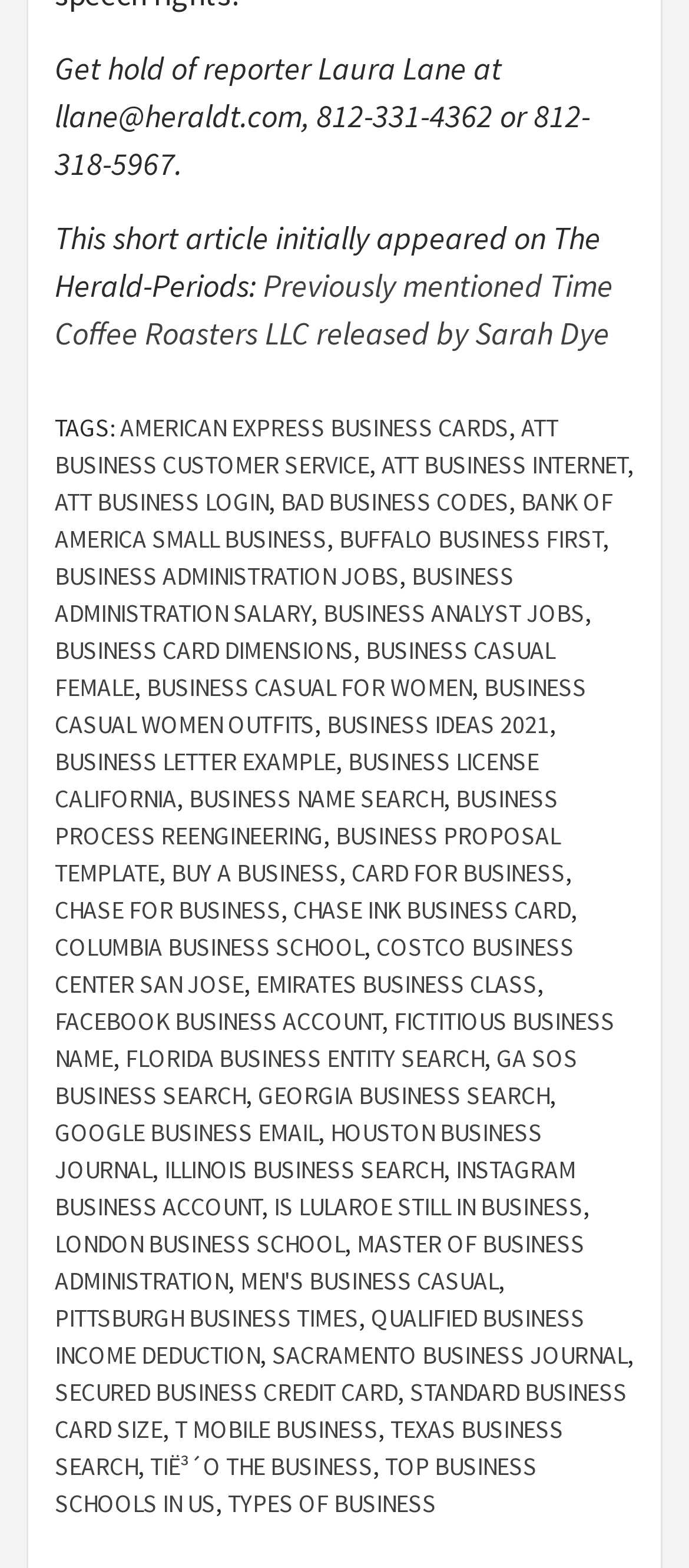Consider the image and give a detailed and elaborate answer to the question: 
What is the phone number of Laura Lane?

The phone numbers are mentioned in the second and third lines of the article, ', 812-331-4362 or 812-318-5967.'.